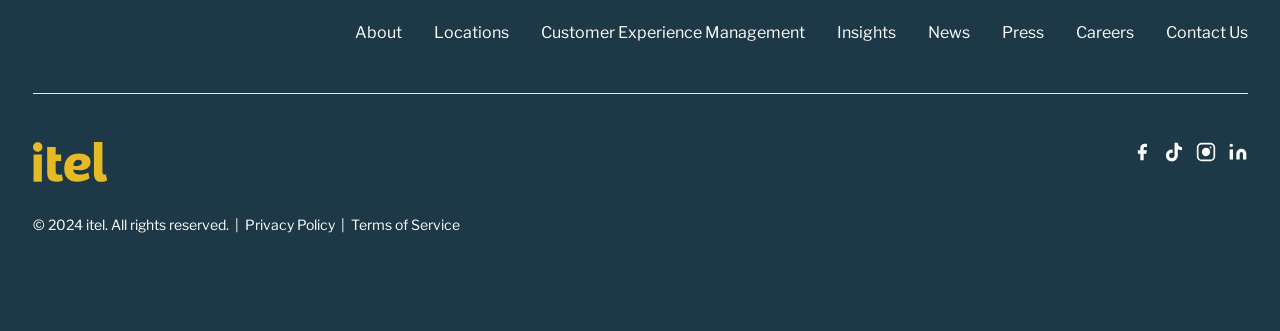Identify the bounding box for the element characterized by the following description: "Terms of Service".

[0.274, 0.652, 0.359, 0.704]